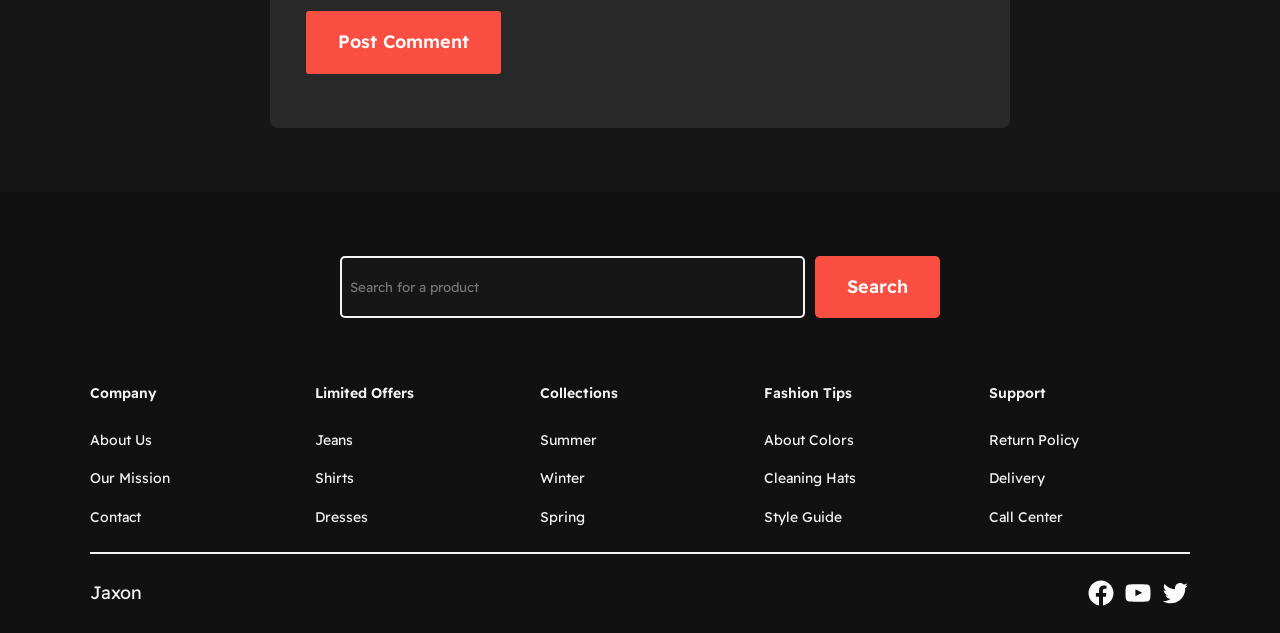Provide the bounding box coordinates in the format (top-left x, top-left y, bottom-right x, bottom-right y). All values are floating point numbers between 0 and 1. Determine the bounding box coordinate of the UI element described as: About us

None